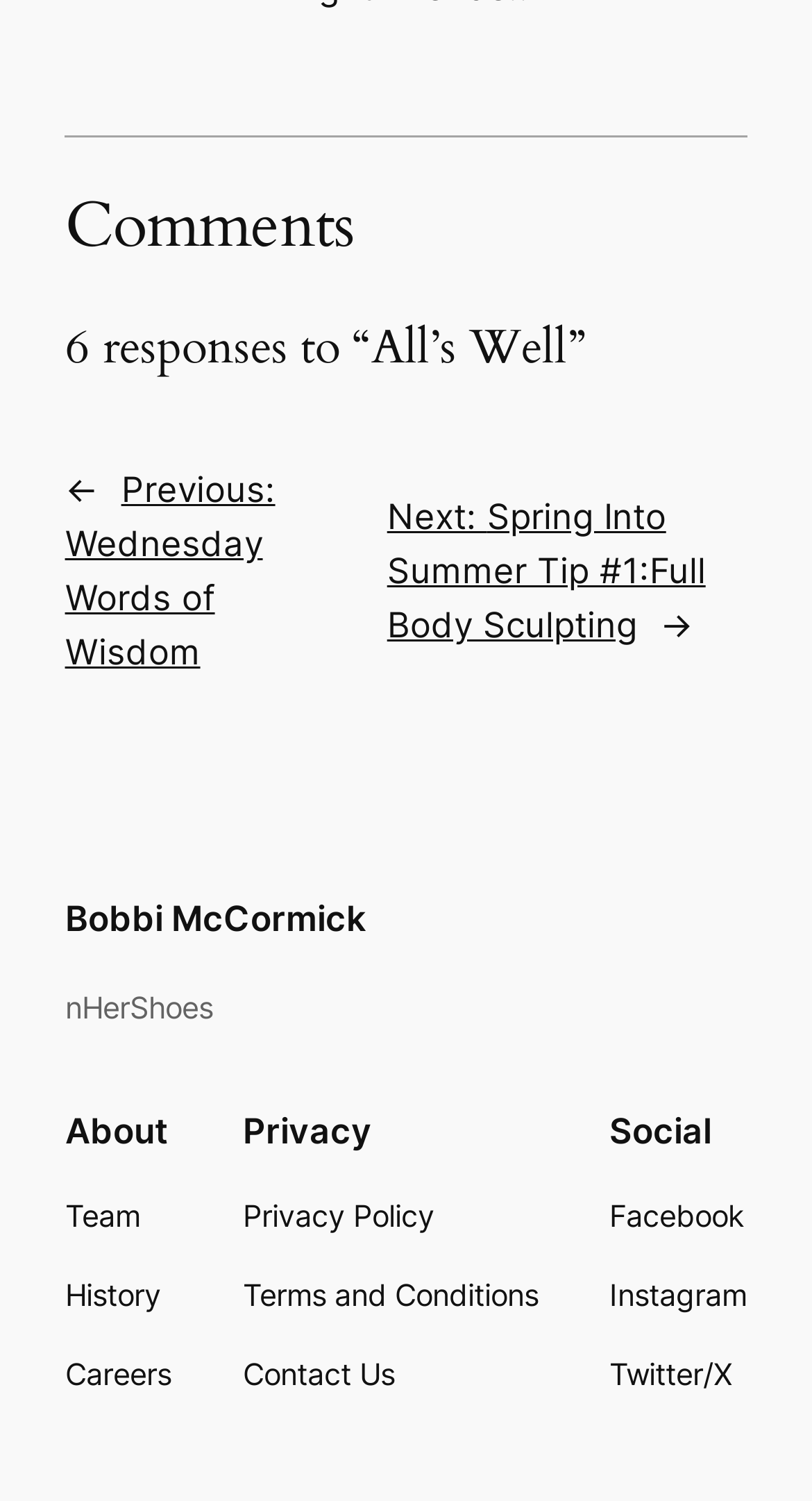How many responses are there to the post 'All's Well'?
Can you provide a detailed and comprehensive answer to the question?

The number of responses to the post 'All's Well' can be found in the heading element with the text '6 responses to “All’s Well”' at coordinates [0.08, 0.212, 0.92, 0.25].